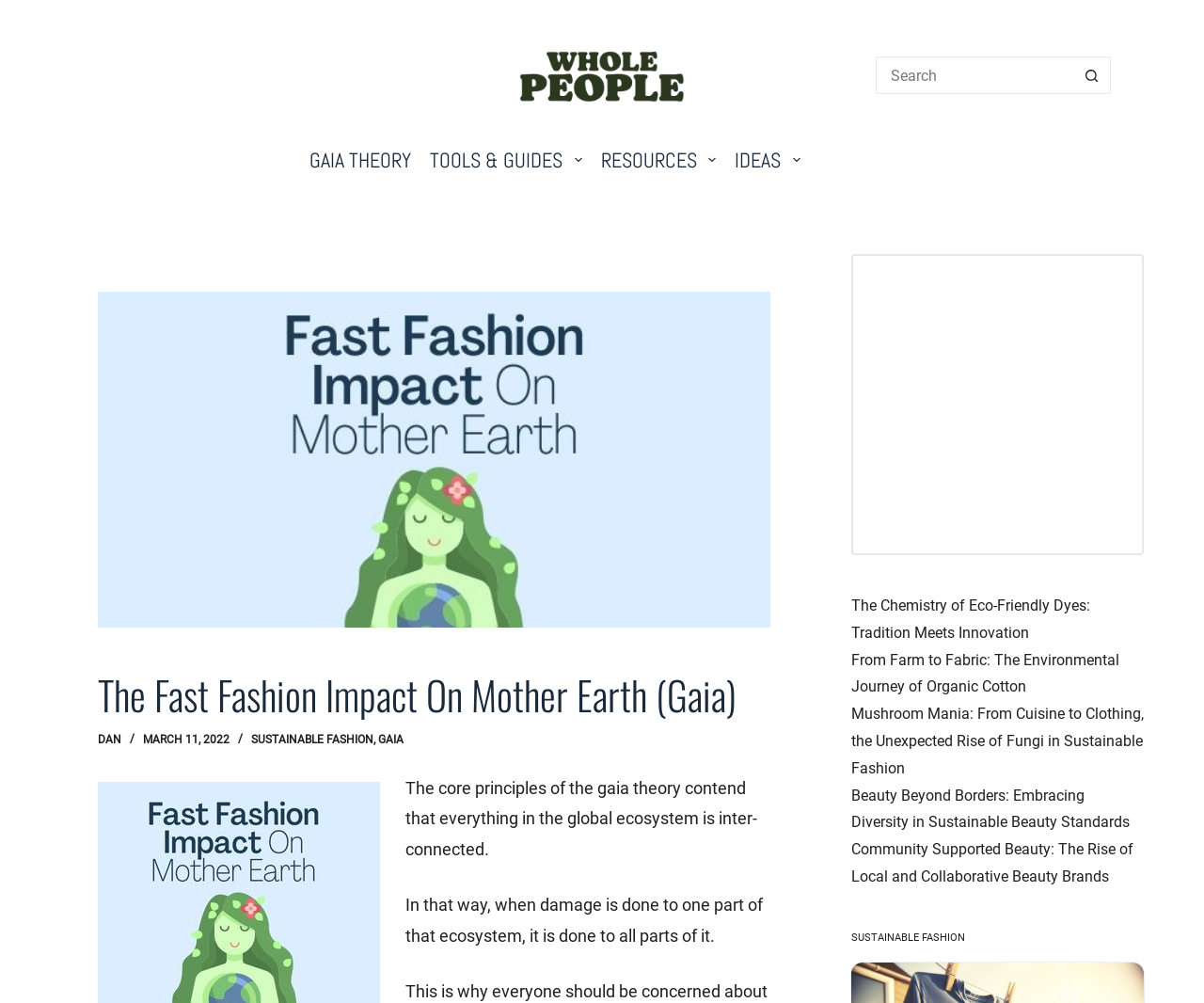Provide an in-depth description of the elements and layout of the webpage.

The webpage is about the impact of fast fashion on the environment, specifically in relation to the Gaia theory. At the top left corner, there is a "Skip to content" link. Next to it, on the top center, is the Whole People logo, which is an image. On the top right corner, there is a search bar with a search button and a magnifying glass icon.

Below the search bar, there is a horizontal navigation menu with five menu items: GAIA THEORY, TOOLS & GUIDES, RESOURCES, IDEAS, and a dropdown menu. Each menu item has an icon next to it.

Below the navigation menu, there is a large image that takes up most of the width of the page. Above the image, there is a header section with the title "The Fast Fashion Impact On Mother Earth (Gaia)" and three links: "DAN", "MARCH 11, 2022", and "SUSTAINABLE FASHION" and "GAIA".

Below the header section, there are two paragraphs of text that describe the Gaia theory, stating that everything in the global ecosystem is interconnected and that damage to one part of the ecosystem affects all parts.

On the right side of the page, there is an iframe that takes up about half of the page's height. Below the iframe, there are five links to articles related to sustainable fashion, each with a brief title. The articles are arranged vertically, with the first article starting from the top right corner of the iframe.